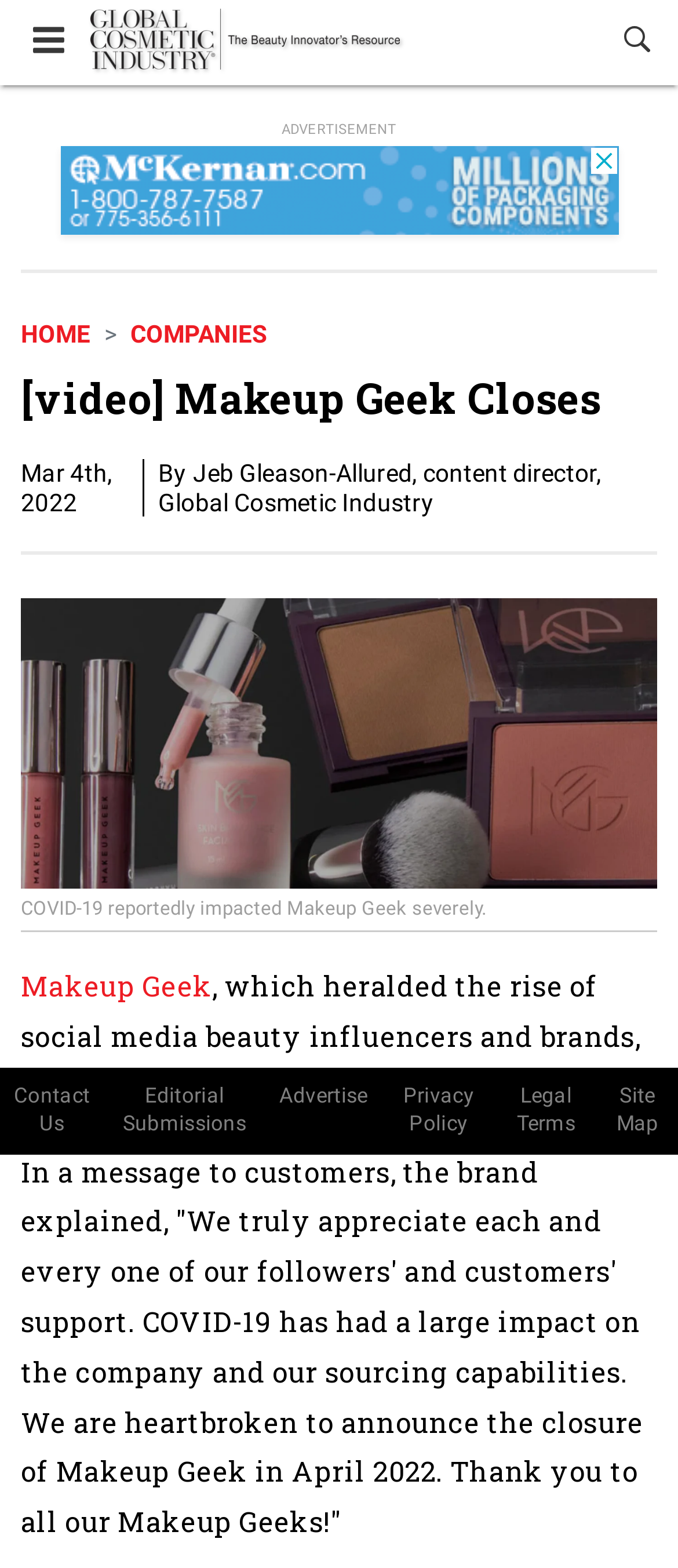What is the purpose of the breadcrumb navigation? Examine the screenshot and reply using just one word or a brief phrase.

To navigate through the website